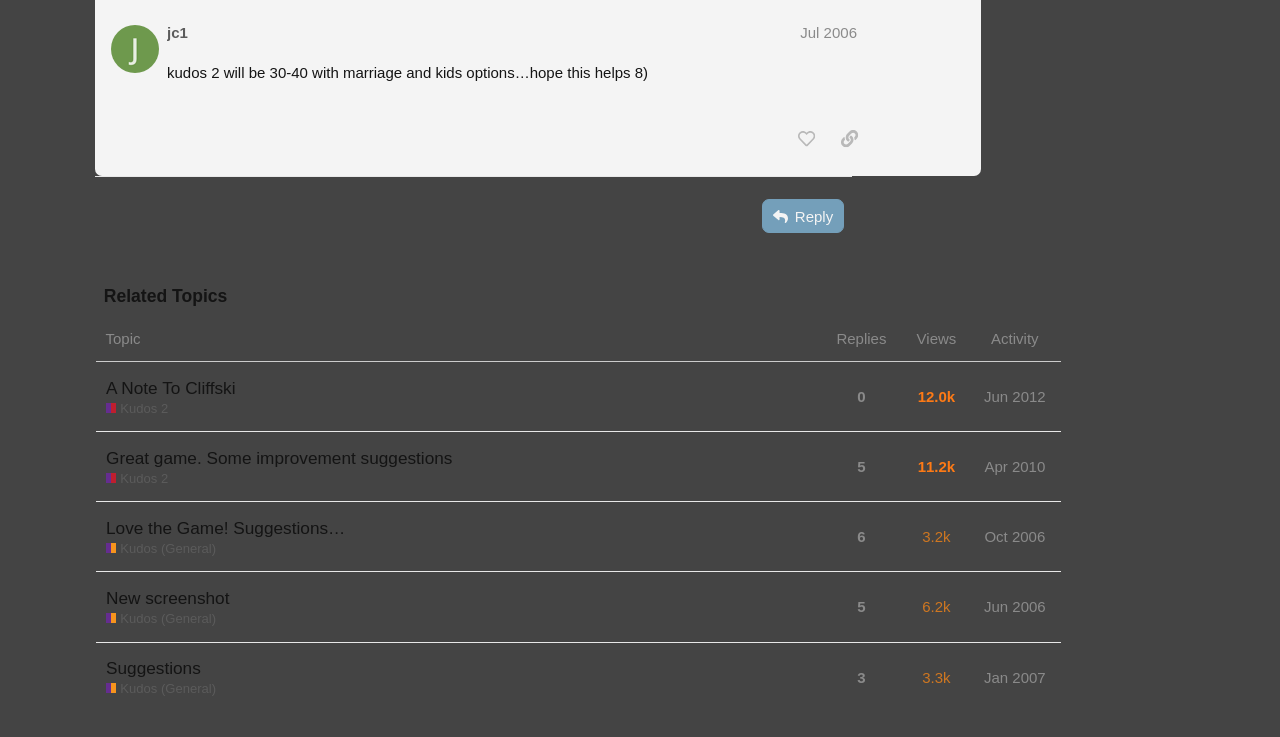Find the bounding box coordinates of the element to click in order to complete the given instruction: "Like this post."

[0.616, 0.165, 0.645, 0.211]